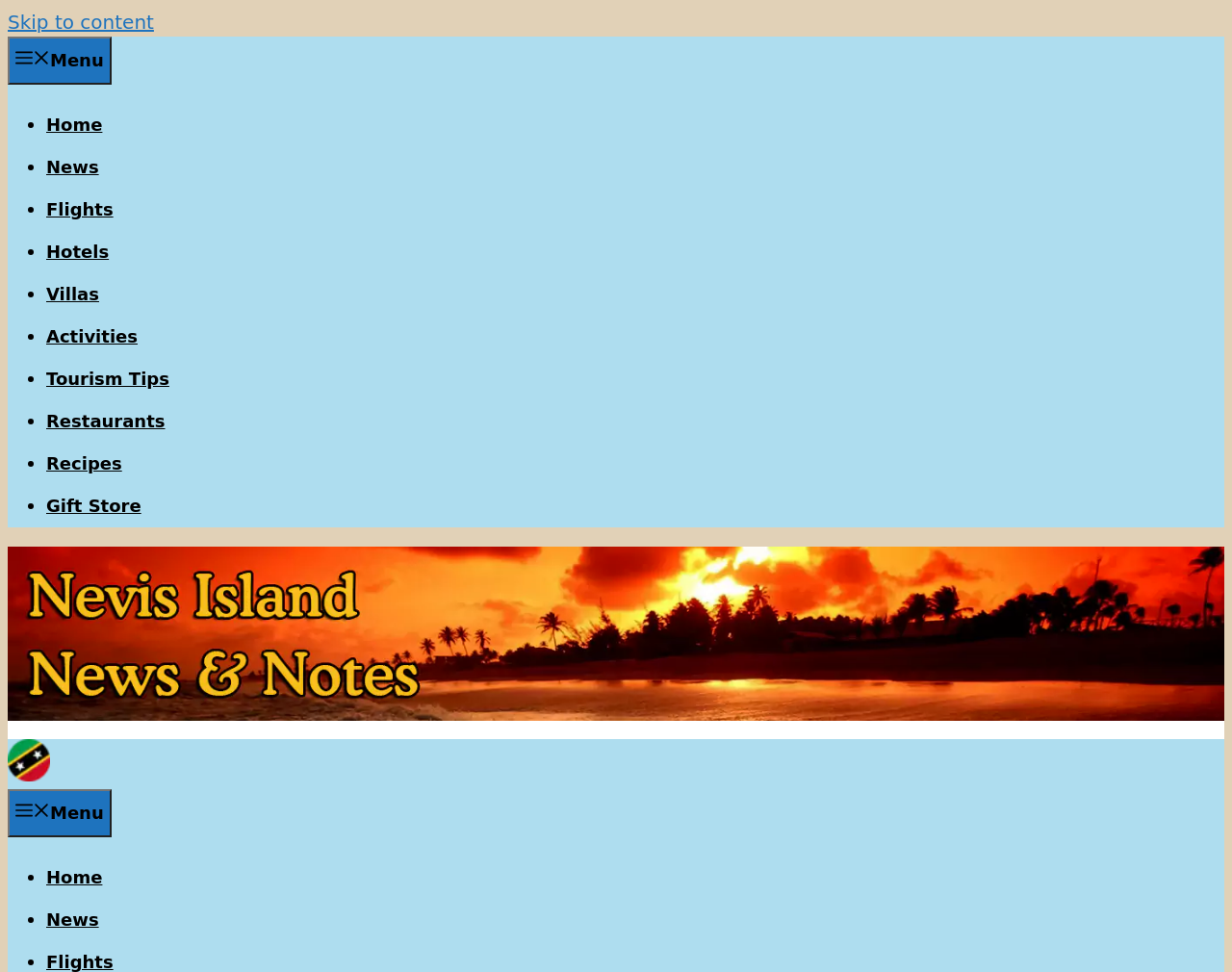Provide a thorough description of this webpage.

This webpage is an archive of recipes from Nevis, St. Kitts, and the Caribbean. At the top left corner, there is a "Skip to content" link. Below it, a primary navigation menu is located, which contains a "Menu" button that can be expanded to reveal a list of links. These links include "Home", "News", "Flights", "Hotels", "Villas", "Activities", "Tourism Tips", "Restaurants", "Recipes", and "Gift Store". Each link is preceded by a bullet point.

Above the main content area, there is a banner with a link to "Nevis Island News and Notes" and an accompanying image with the same name. 

The main content area is not explicitly described in the accessibility tree, but based on the meta description, it likely contains a collection of recipes from Nevis, St. Kitts, and the Caribbean.

At the bottom left corner, there is another "Menu" button that can be expanded to reveal a similar list of links as the primary navigation menu.